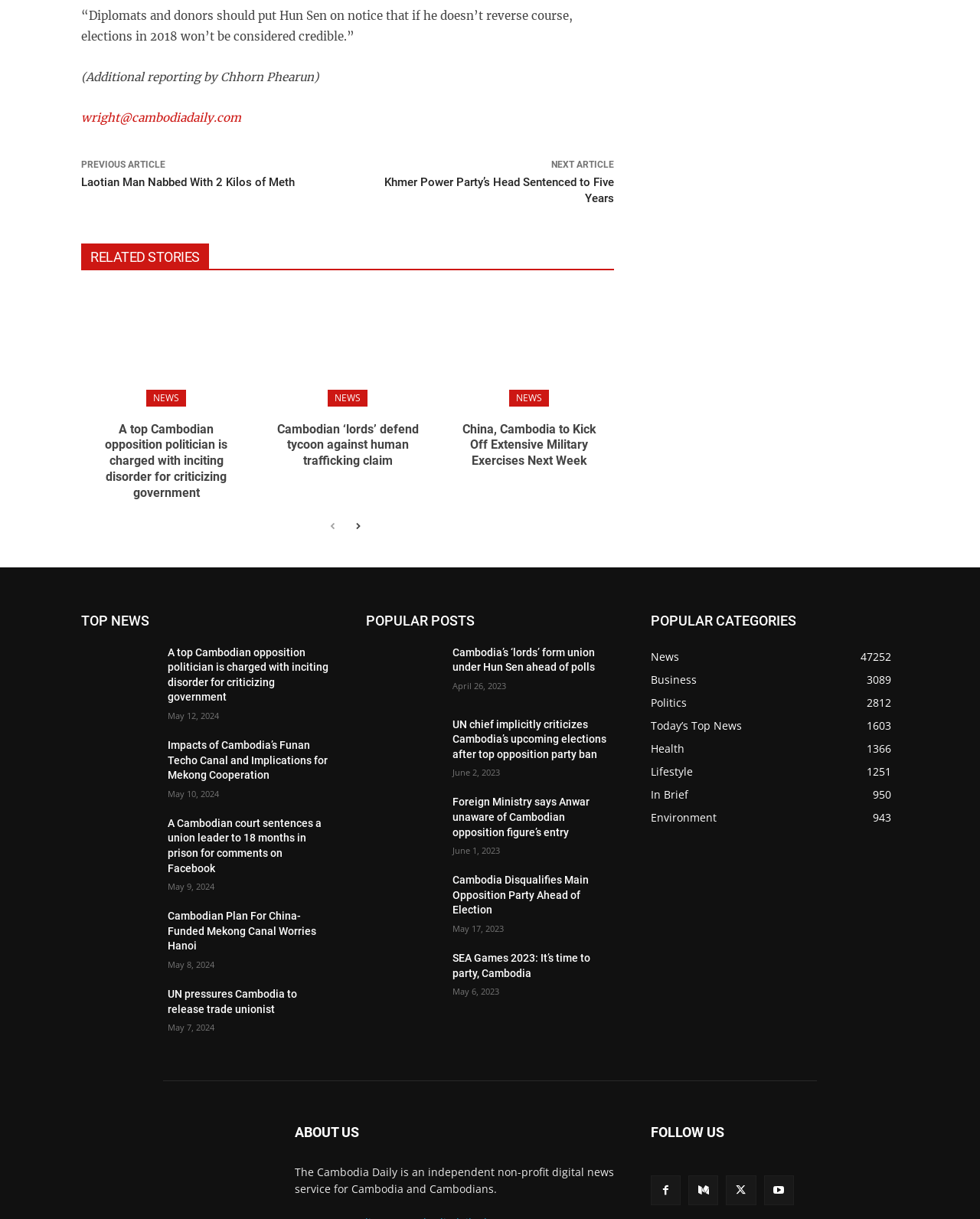Please determine the bounding box coordinates for the UI element described here. Use the format (top-left x, top-left y, bottom-right x, bottom-right y) with values bounded between 0 and 1: Youtube

[0.779, 0.964, 0.81, 0.989]